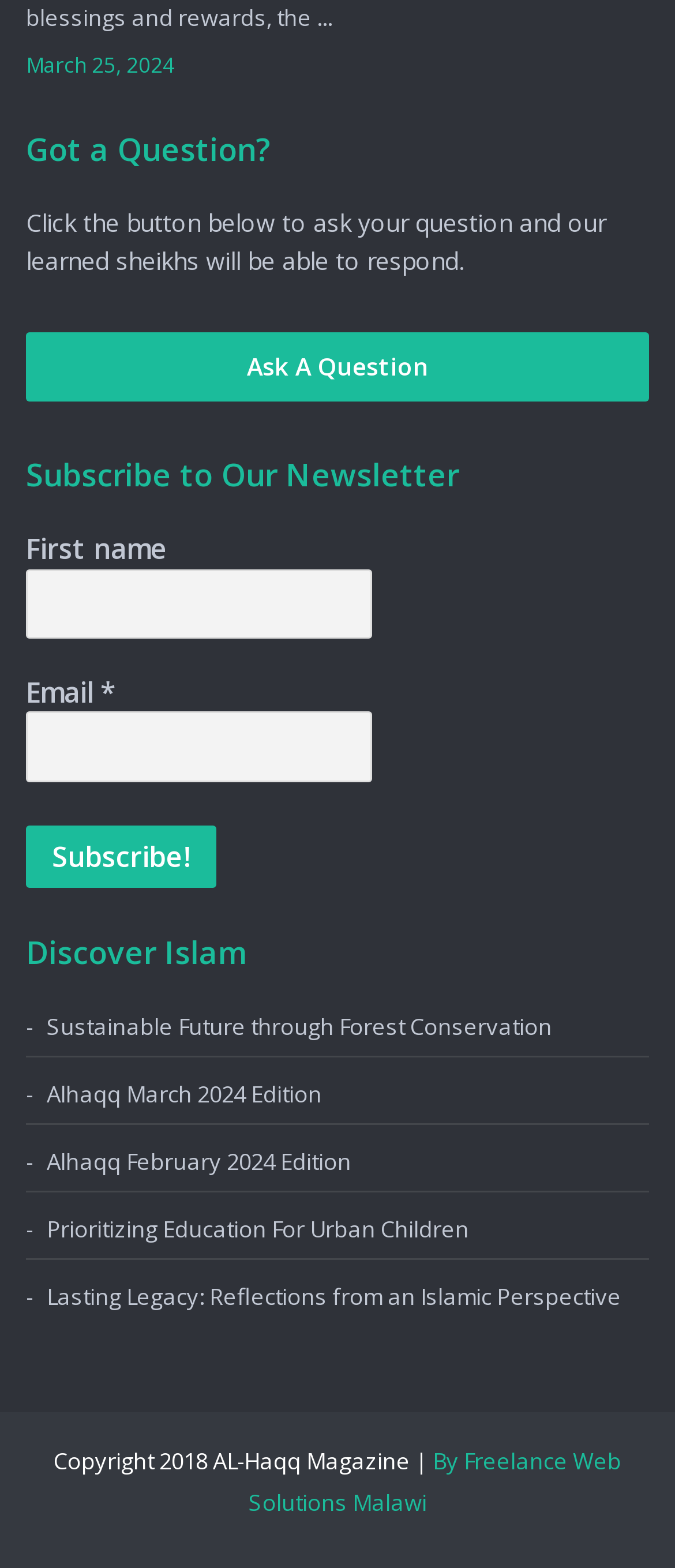Identify the bounding box coordinates of the area you need to click to perform the following instruction: "Enter first name".

[0.038, 0.363, 0.551, 0.407]